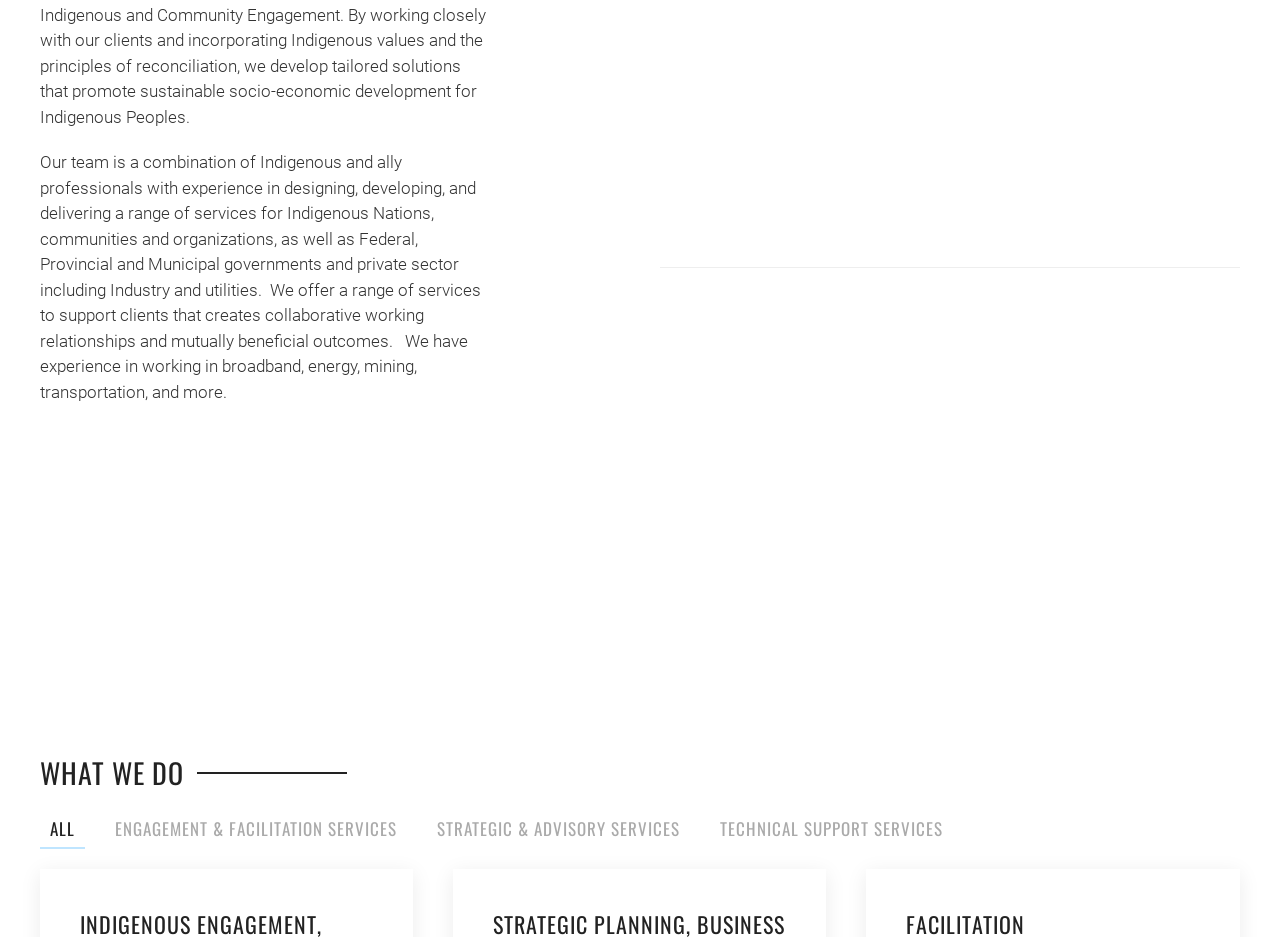What is the vertical position of the 'WHAT WE DO' heading?
Answer the question with a detailed explanation, including all necessary information.

The 'WHAT WE DO' heading has a y1 coordinate of 0.803, which is greater than the y2 coordinate of the introductory text (0.428). This indicates that the 'WHAT WE DO' heading is positioned below the introductory text.